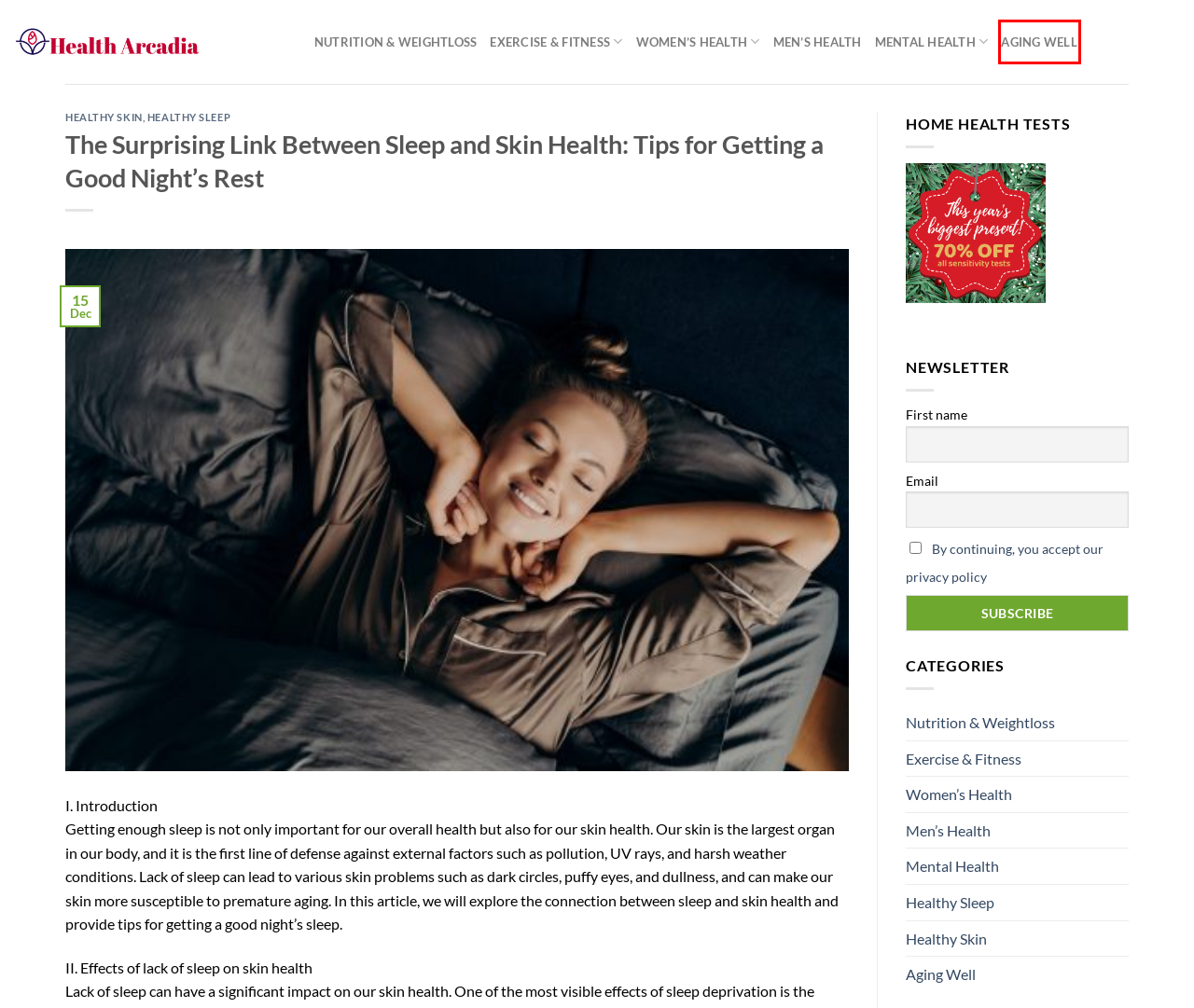Look at the screenshot of a webpage where a red bounding box surrounds a UI element. Your task is to select the best-matching webpage description for the new webpage after you click the element within the bounding box. The available options are:
A. Aging Well – Health Arcadia
B. Healthy skin – Health Arcadia
C. Folexin - Official Store | Support for Healthy Hair Growth
D. Nutrition & Weightloss – Health Arcadia
E. Advertiser Disclosure – Health Arcadia
F. Privacy Policy – Health Arcadia
G. Exercise & Fitness – Health Arcadia
H. Mental Health – Health Arcadia

A